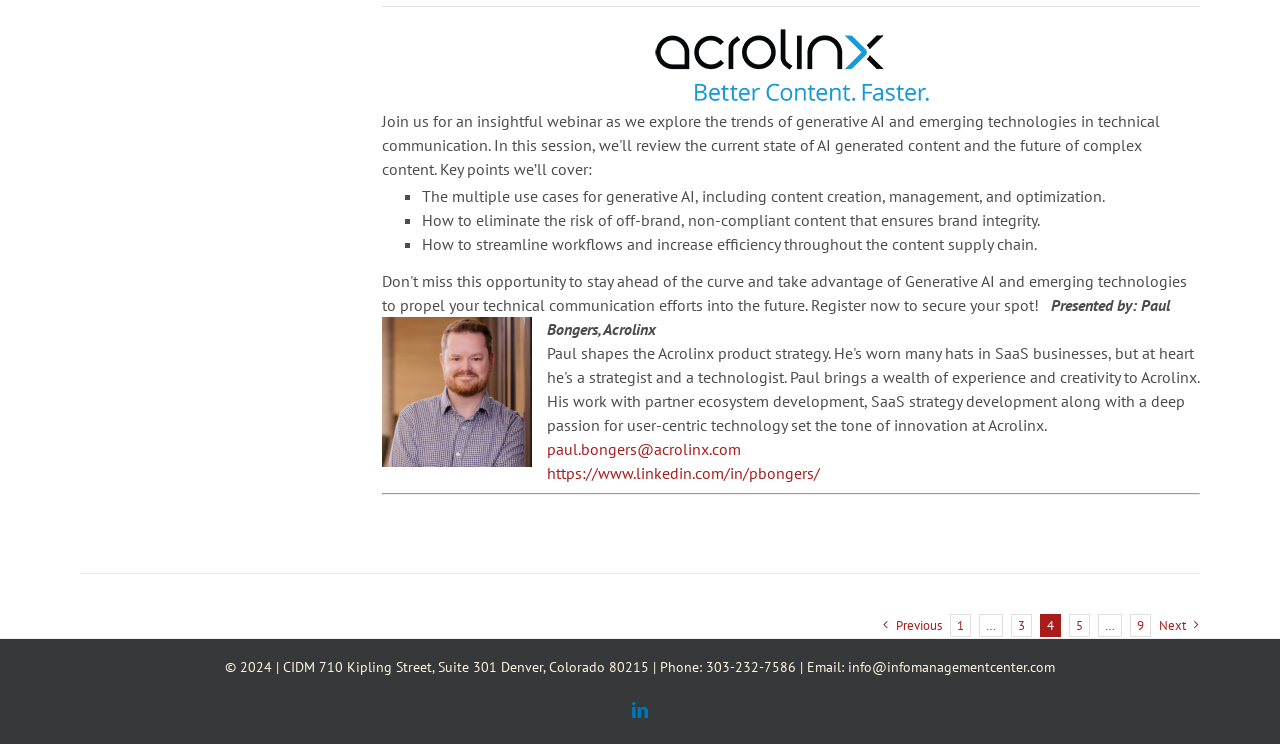Using the information in the image, give a detailed answer to the following question: What is the company associated with the presenter?

The company associated with the presenter can be found in the static text element 'Presented by: Paul Bongers, Acrolinx' on the webpage, which mentions Acrolinx as the presenter's company.